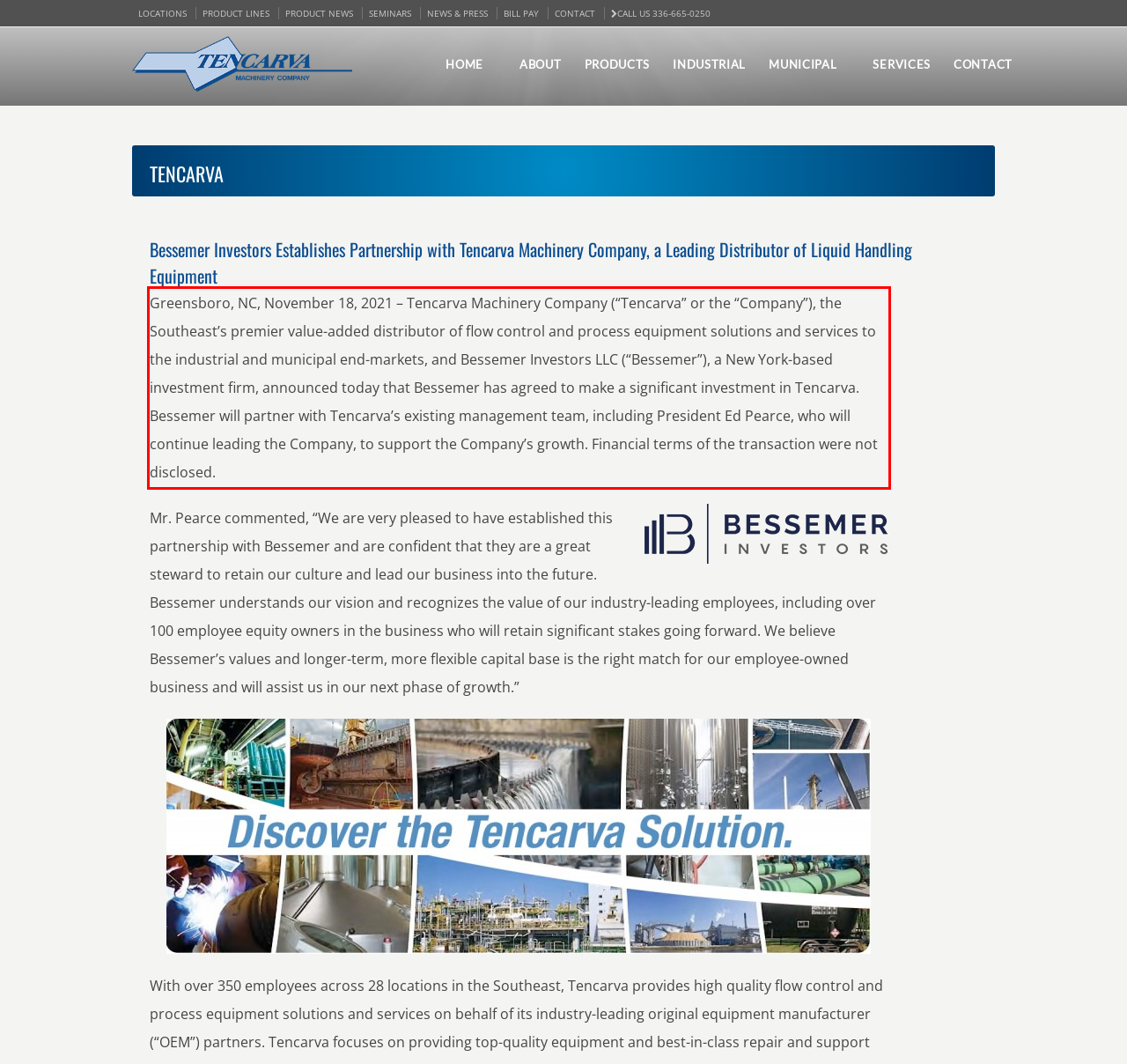Given a webpage screenshot, identify the text inside the red bounding box using OCR and extract it.

Greensboro, NC, November 18, 2021 – Tencarva Machinery Company (“Tencarva” or the “Company”), the Southeast’s premier value-added distributor of flow control and process equipment solutions and services to the industrial and municipal end-markets, and Bessemer Investors LLC (“Bessemer”), a New York-based investment firm, announced today that Bessemer has agreed to make a significant investment in Tencarva. Bessemer will partner with Tencarva’s existing management team, including President Ed Pearce, who will continue leading the Company, to support the Company’s growth. Financial terms of the transaction were not disclosed.